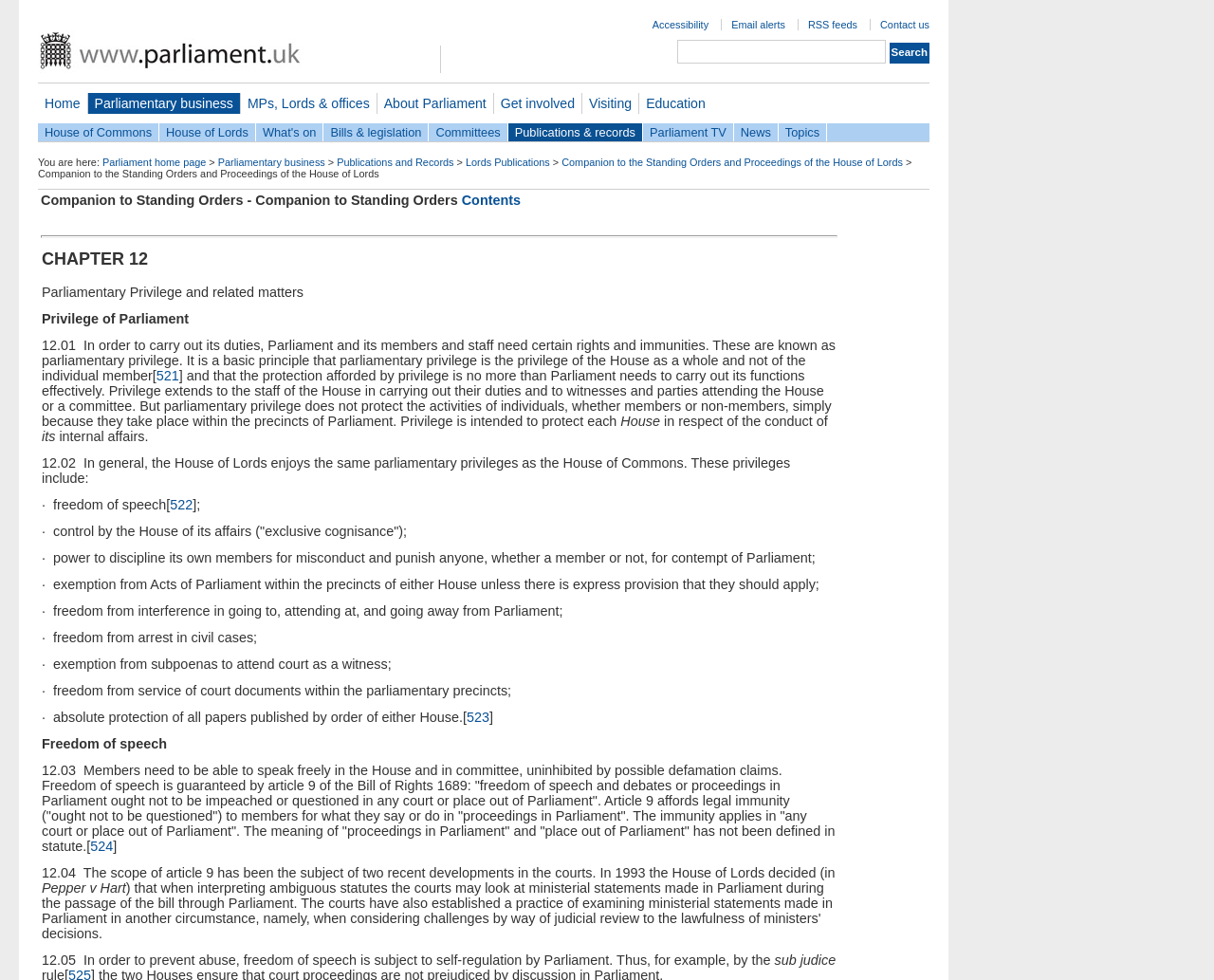Locate the bounding box coordinates of the clickable element to fulfill the following instruction: "Read about parliamentary privilege". Provide the coordinates as four float numbers between 0 and 1 in the format [left, top, right, bottom].

[0.034, 0.465, 0.651, 0.496]